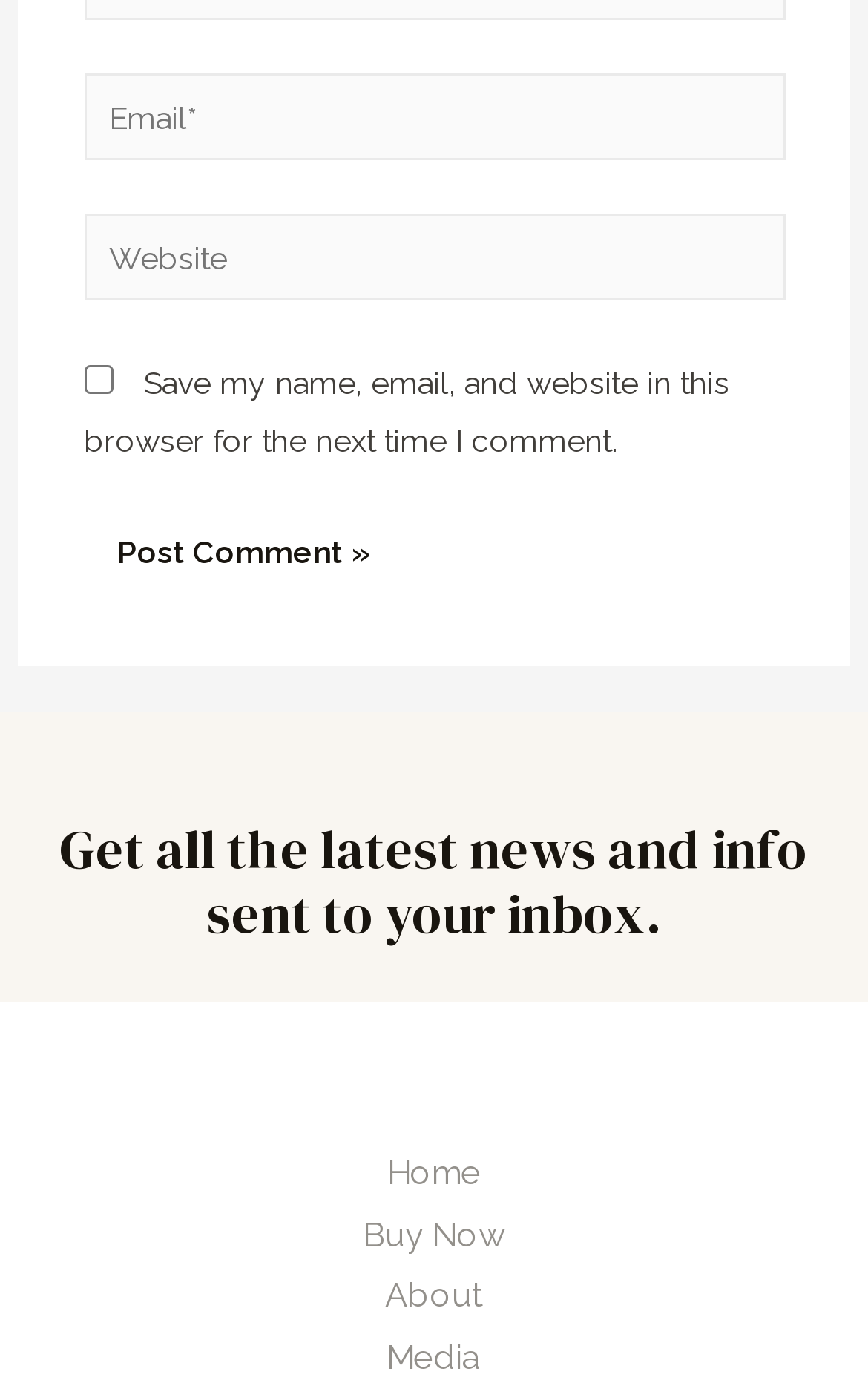Please reply to the following question using a single word or phrase: 
What is the function of the 'Post Comment »' button?

Submit comment